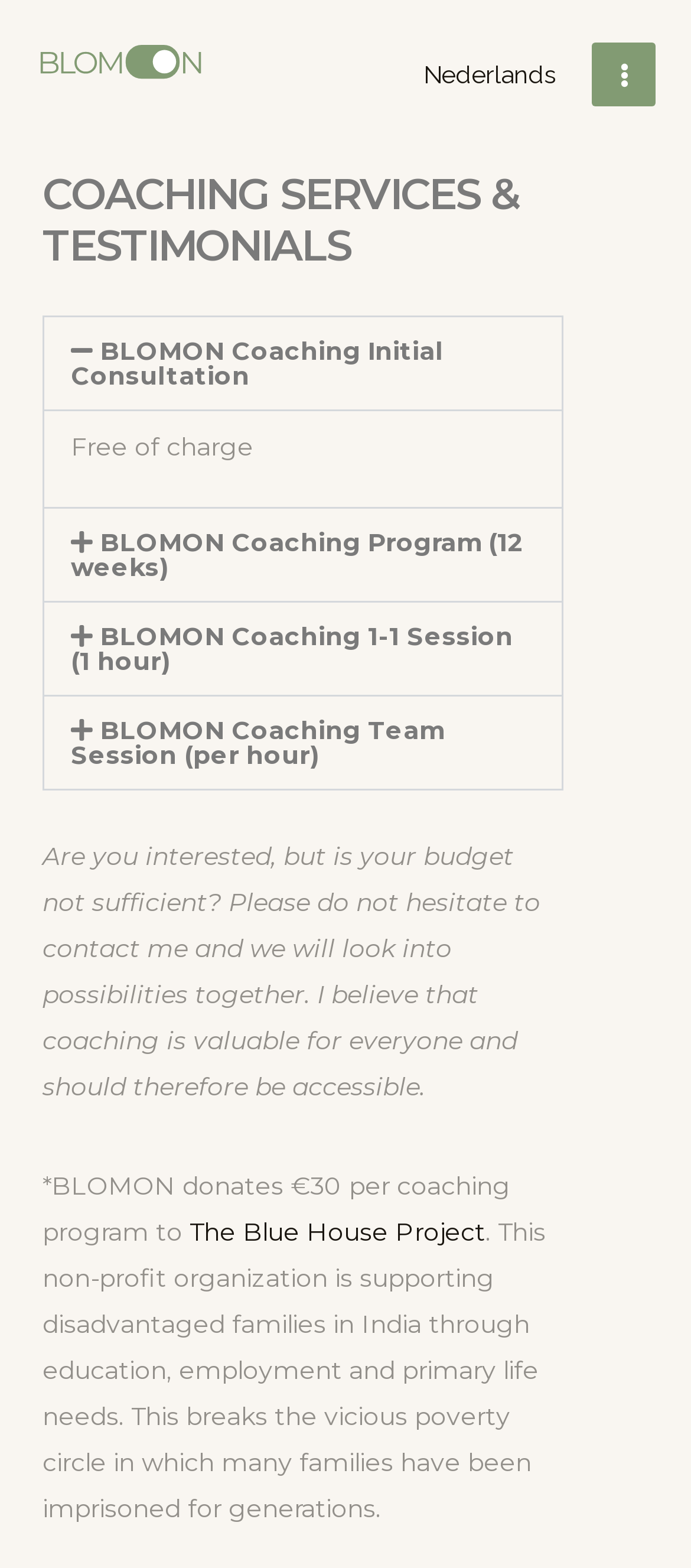Identify the bounding box of the UI element described as follows: "Main Menu". Provide the coordinates as four float numbers in the range of 0 to 1 [left, top, right, bottom].

[0.856, 0.027, 0.949, 0.068]